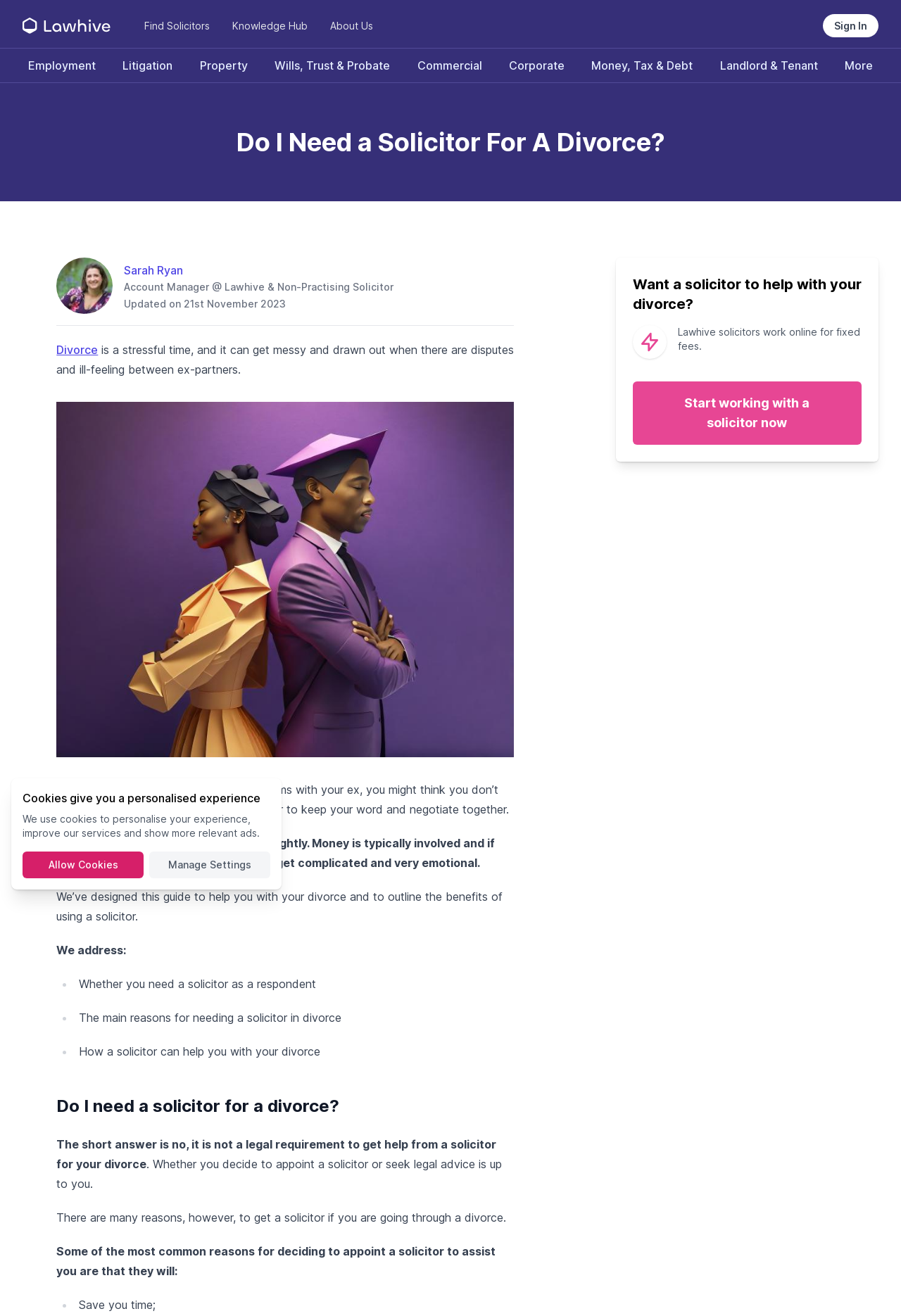Refer to the element description Landlord & Tenant and identify the corresponding bounding box in the screenshot. Format the coordinates as (top-left x, top-left y, bottom-right x, bottom-right y) with values in the range of 0 to 1.

[0.799, 0.041, 0.908, 0.058]